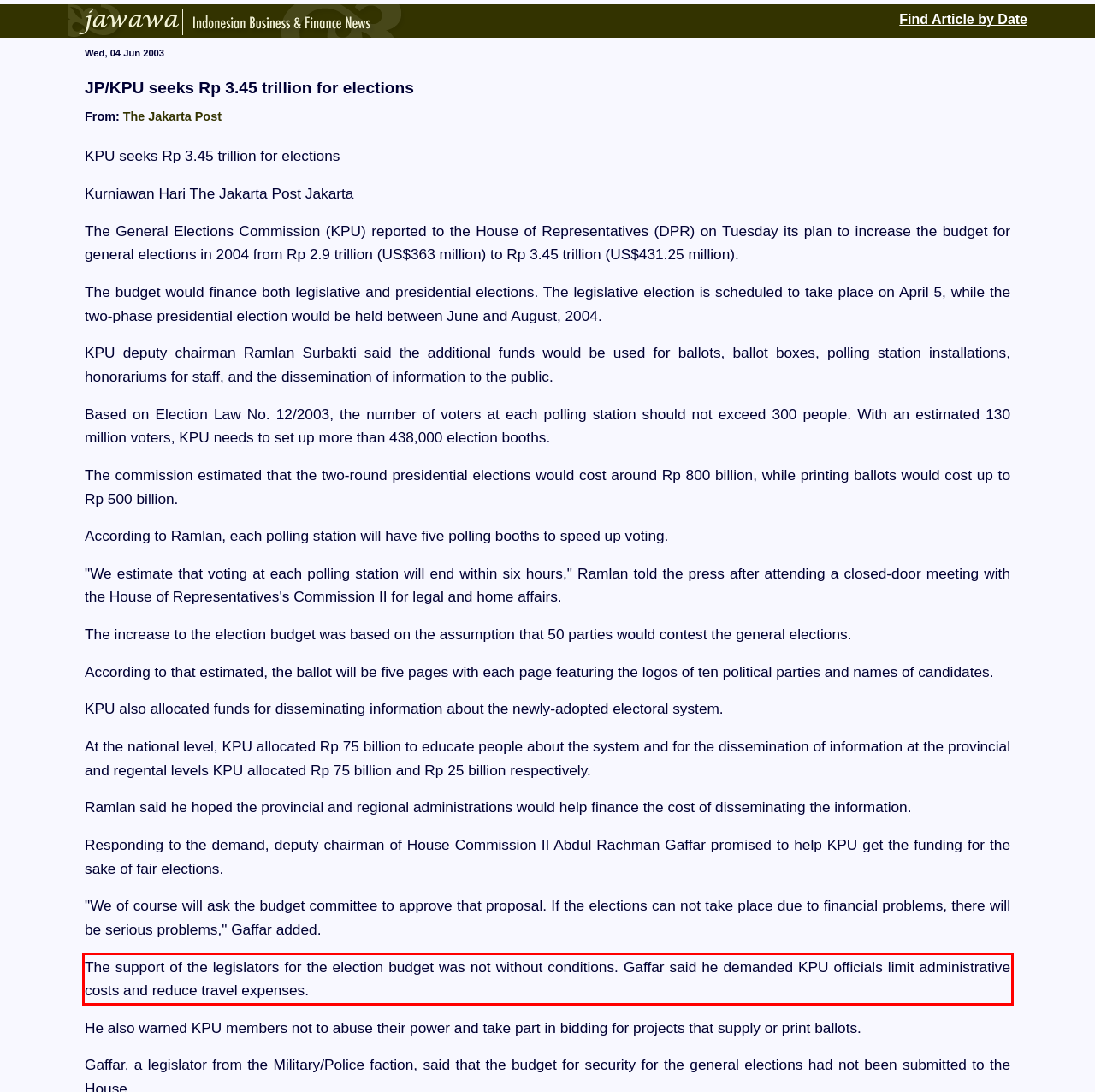Please recognize and transcribe the text located inside the red bounding box in the webpage image.

The support of the legislators for the election budget was not without conditions. Gaffar said he demanded KPU officials limit administrative costs and reduce travel expenses.